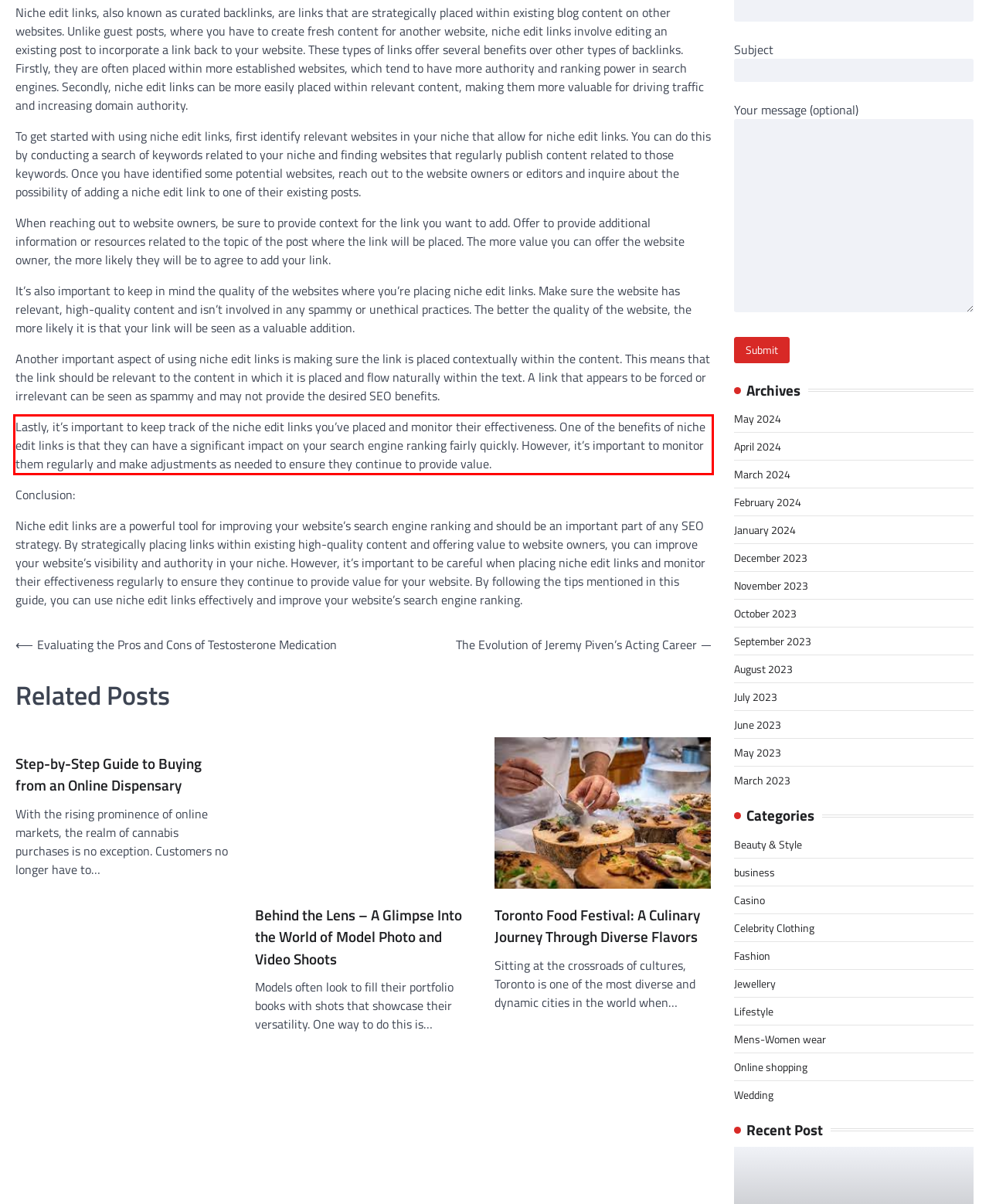From the given screenshot of a webpage, identify the red bounding box and extract the text content within it.

Lastly, it’s important to keep track of the niche edit links you’ve placed and monitor their effectiveness. One of the benefits of niche edit links is that they can have a significant impact on your search engine ranking fairly quickly. However, it’s important to monitor them regularly and make adjustments as needed to ensure they continue to provide value.